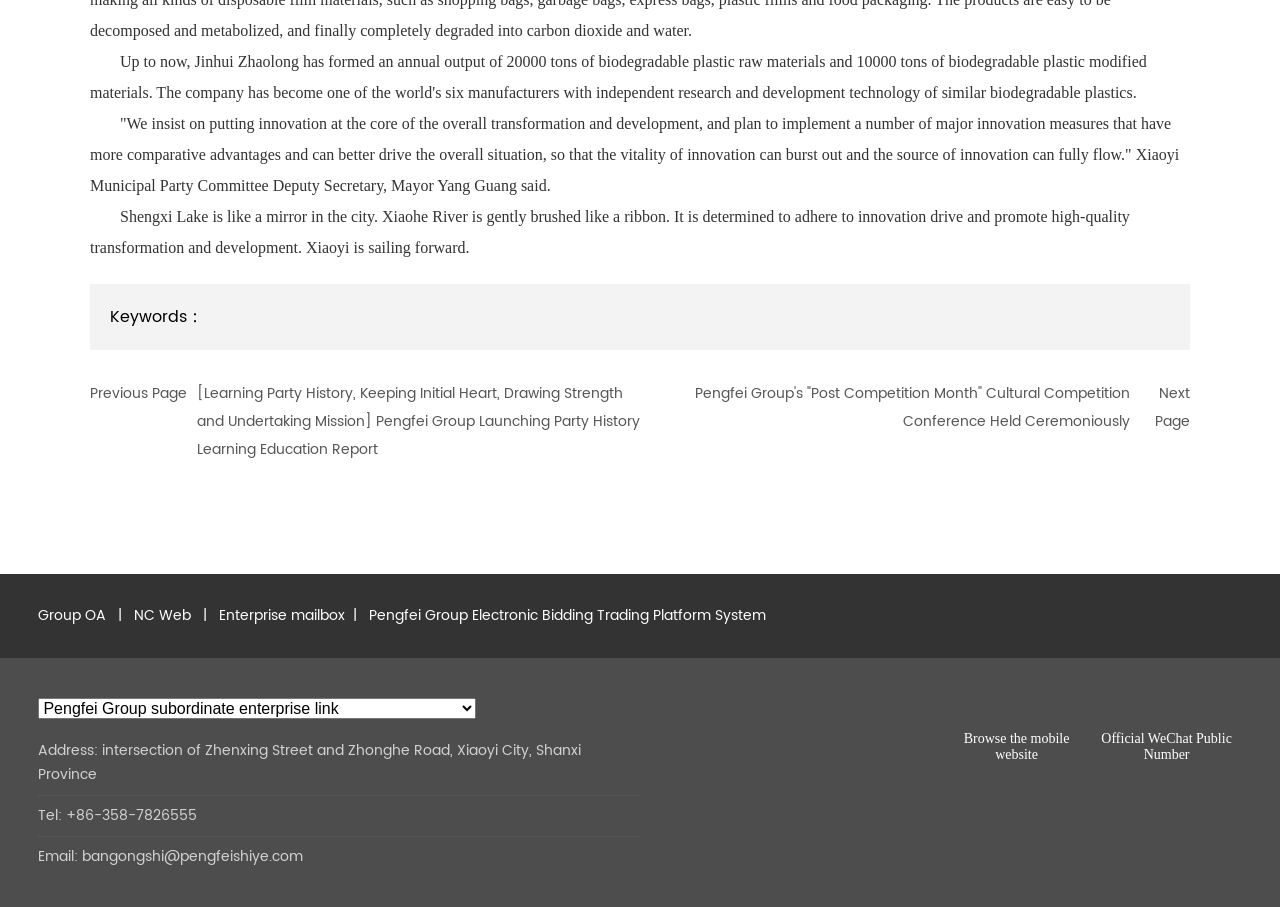Using the information in the image, could you please answer the following question in detail:
What is the name of the city mentioned in the webpage?

I found the answer by reading the StaticText element with the content 'Address: intersection of Zhenxing Street and Zhonghe Road, Xiaoyi City, Shanxi Province'.